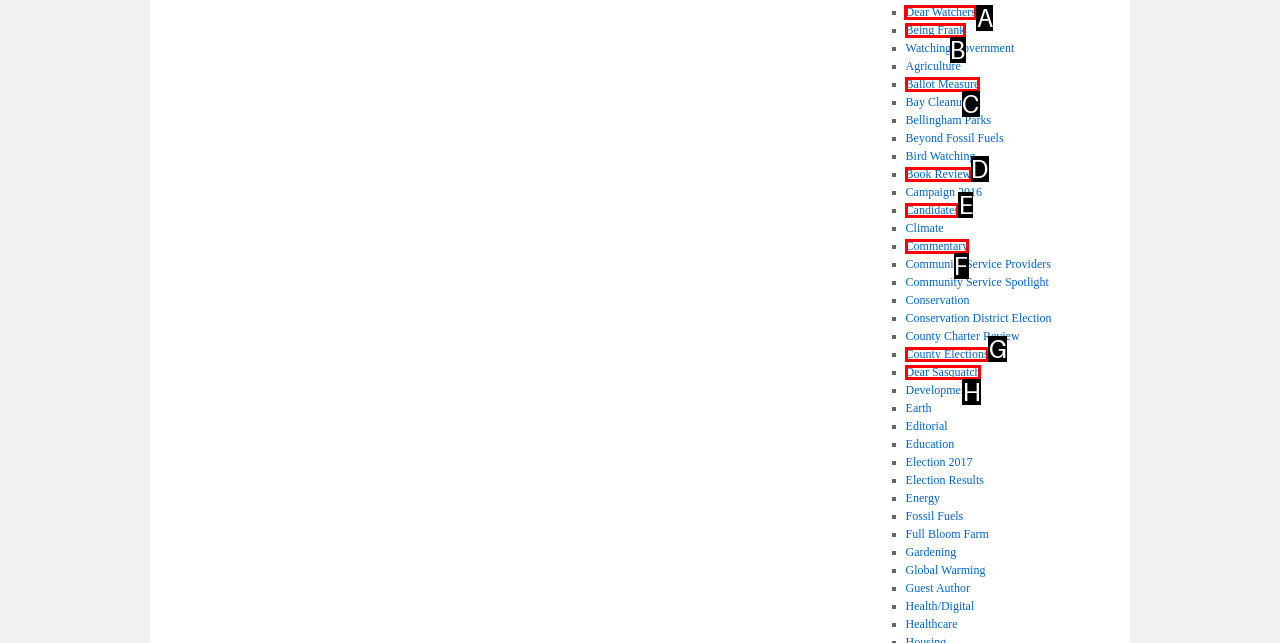Point out the UI element to be clicked for this instruction: Click on 'Dear Watchers'. Provide the answer as the letter of the chosen element.

A